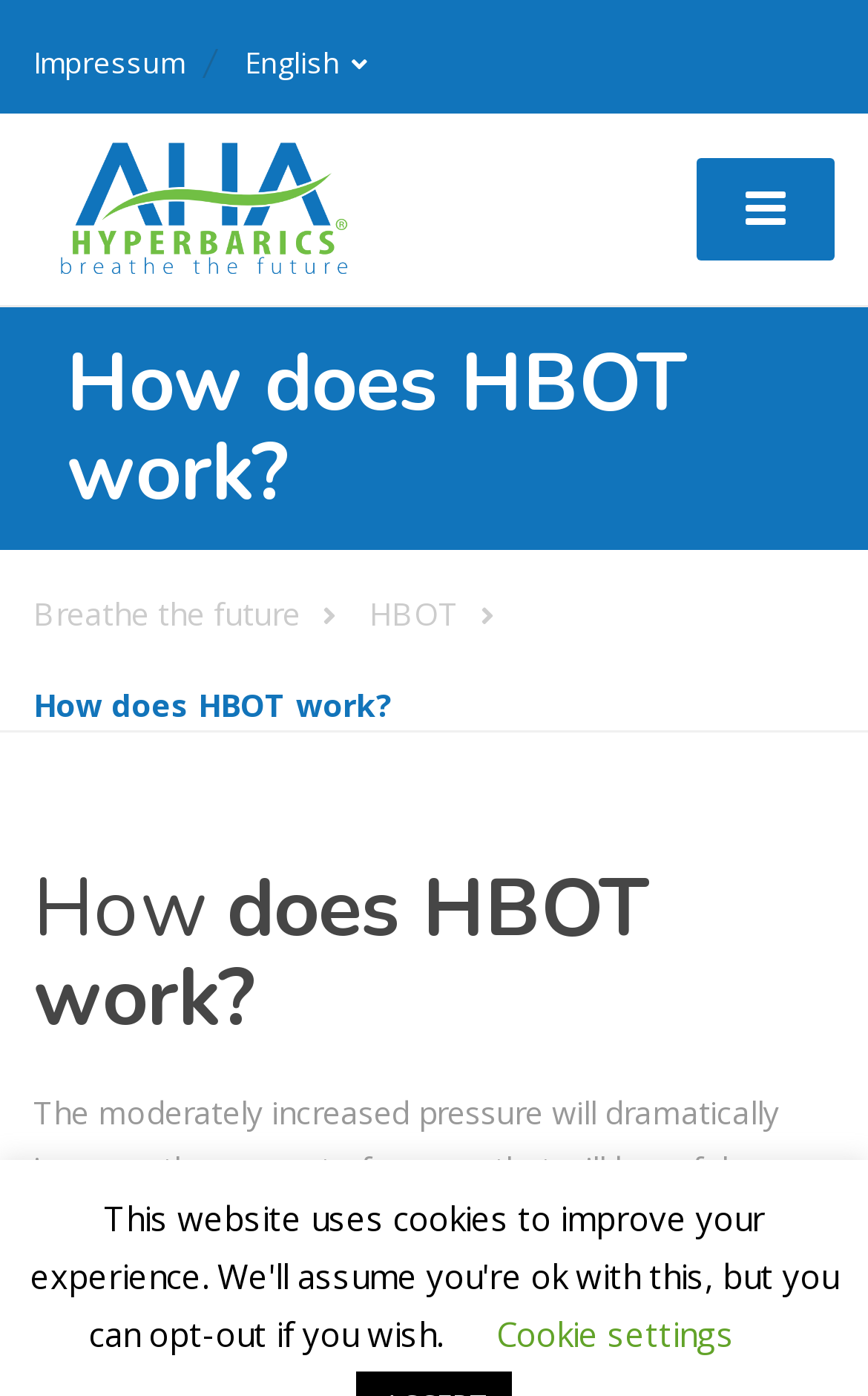Provide the bounding box coordinates of the HTML element this sentence describes: "Breathe the future". The bounding box coordinates consist of four float numbers between 0 and 1, i.e., [left, top, right, bottom].

[0.038, 0.395, 0.426, 0.488]